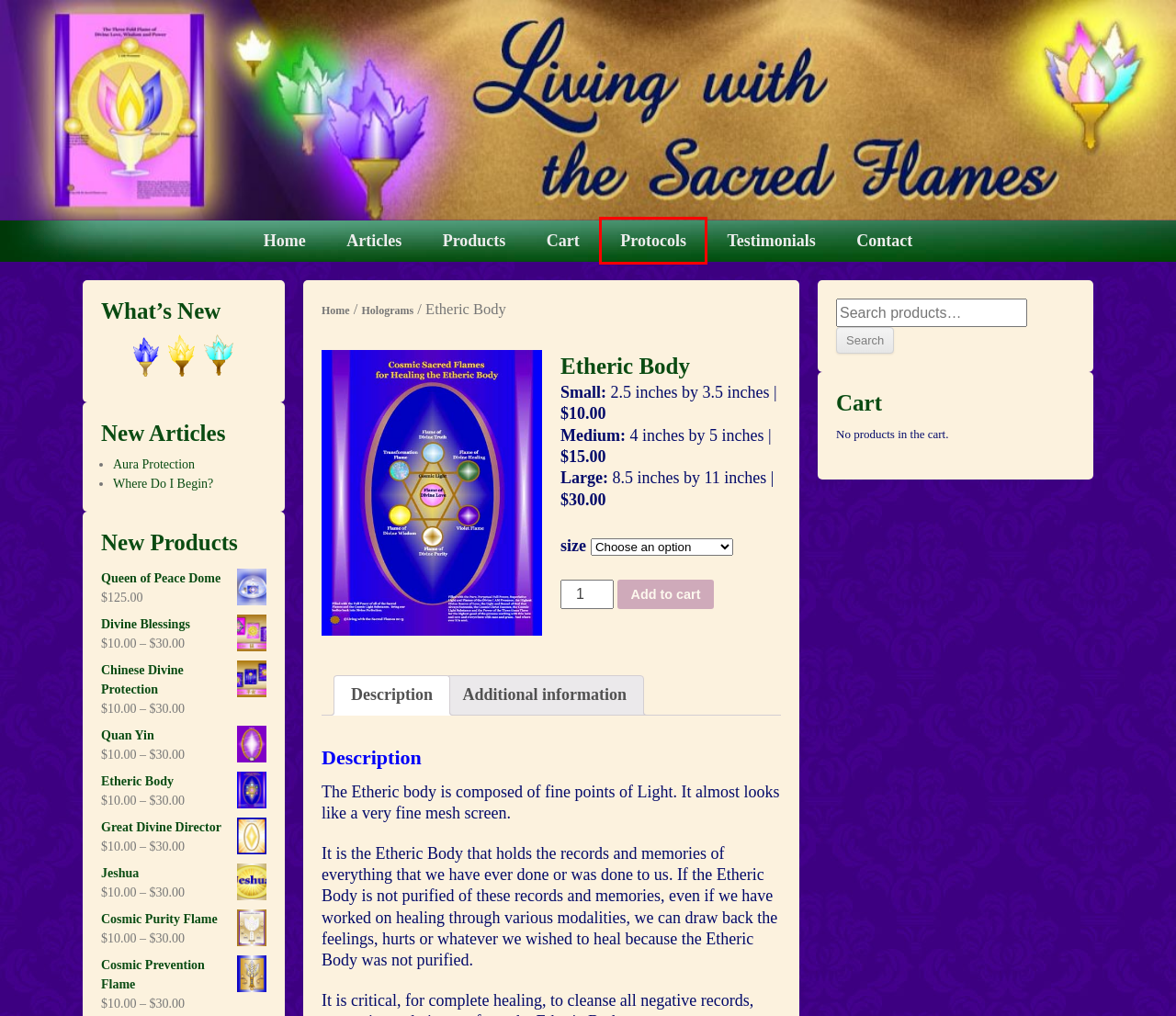Given a screenshot of a webpage with a red bounding box around a UI element, please identify the most appropriate webpage description that matches the new webpage after you click on the element. Here are the candidates:
A. Protocols - Living with the Sacred Flames
B. Aura Protection - Living with the Sacred Flames
C. Where Do I Begin with the Sacred Flames
D. Cart - Living with the Sacred Flames
E. Jeshua - Living with the Sacred Flames
F. Holograms Archives - Living with the Sacred Flames
G. Contact - Living with the Sacred Flames
H. Divine Blessings - Living with the Sacred Flames

A